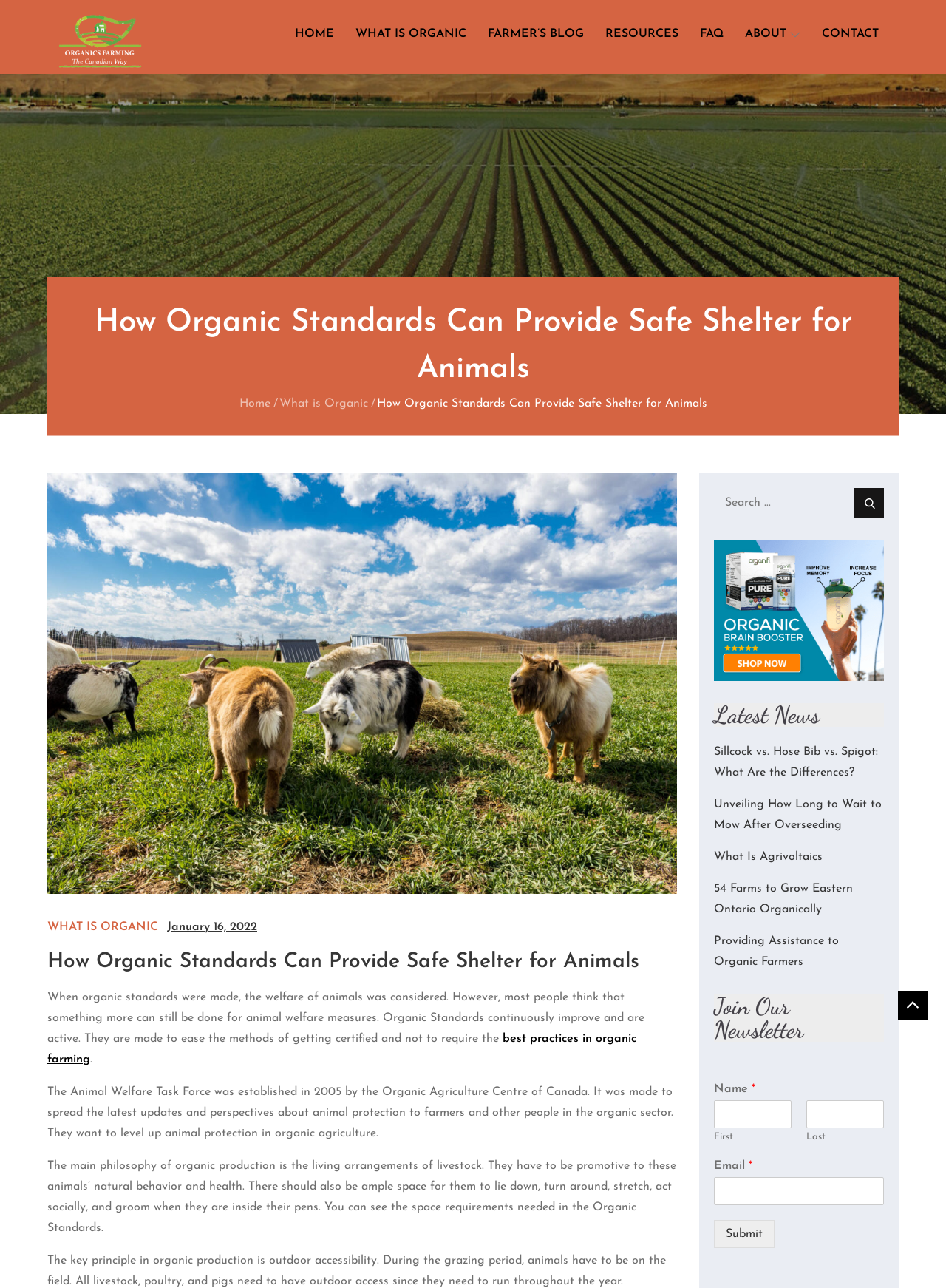Please give the bounding box coordinates of the area that should be clicked to fulfill the following instruction: "Learn more about 'What is Organic'". The coordinates should be in the format of four float numbers from 0 to 1, i.e., [left, top, right, bottom].

[0.366, 0.011, 0.502, 0.041]